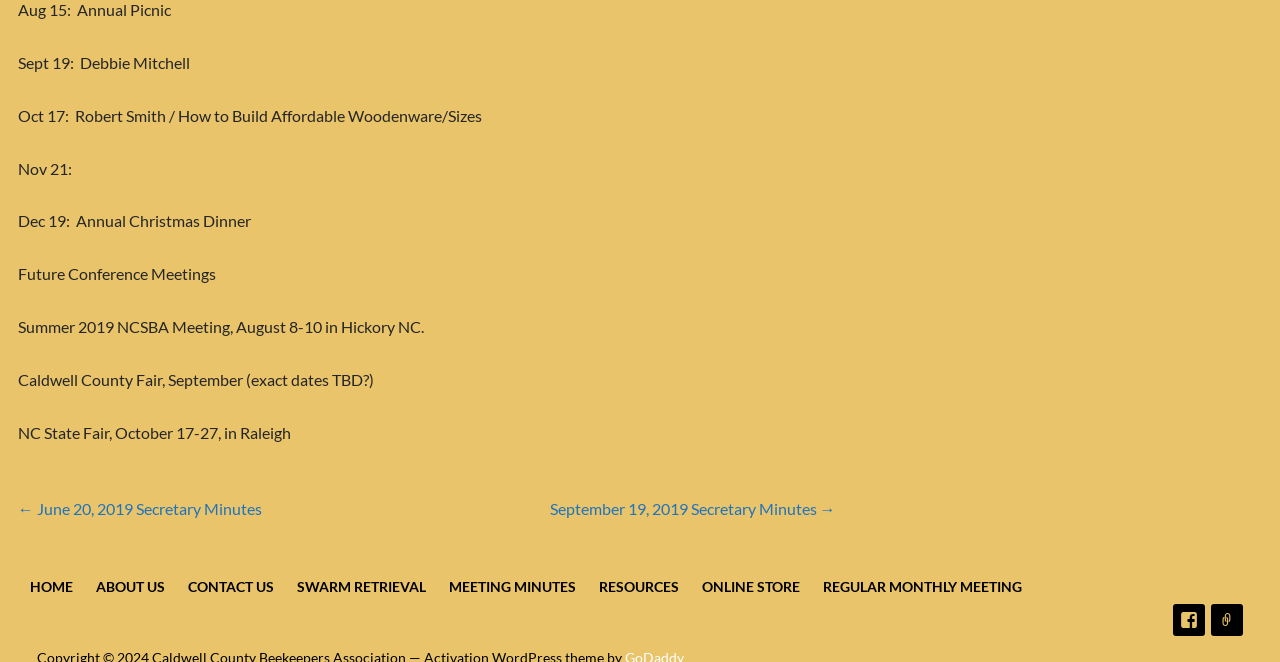Please locate the bounding box coordinates for the element that should be clicked to achieve the following instruction: "view meeting minutes". Ensure the coordinates are given as four float numbers between 0 and 1, i.e., [left, top, right, bottom].

[0.351, 0.873, 0.45, 0.899]